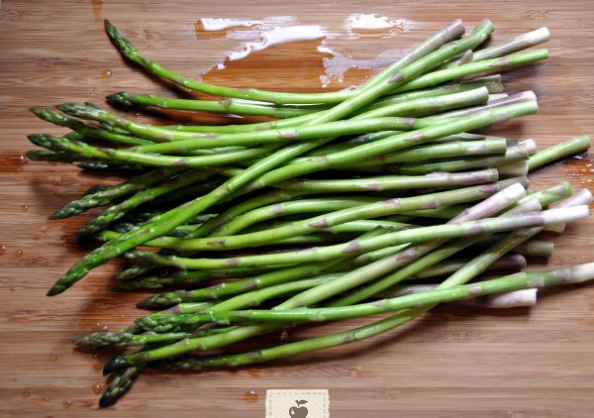What is asparagus known for?
Answer with a single word or short phrase according to what you see in the image.

rich flavor and health benefits